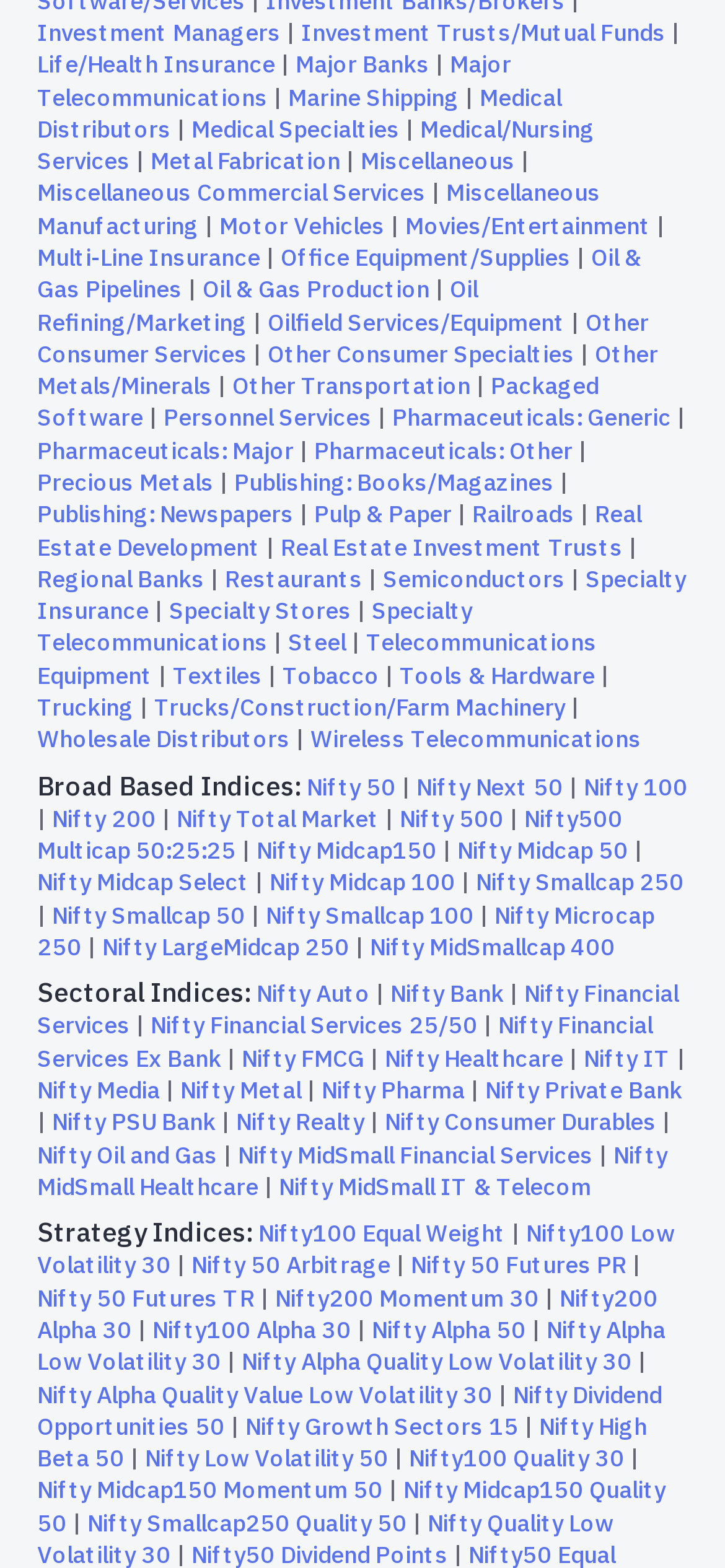Provide the bounding box coordinates for the UI element described in this sentence: "Strategic Plan". The coordinates should be four float values between 0 and 1, i.e., [left, top, right, bottom].

None